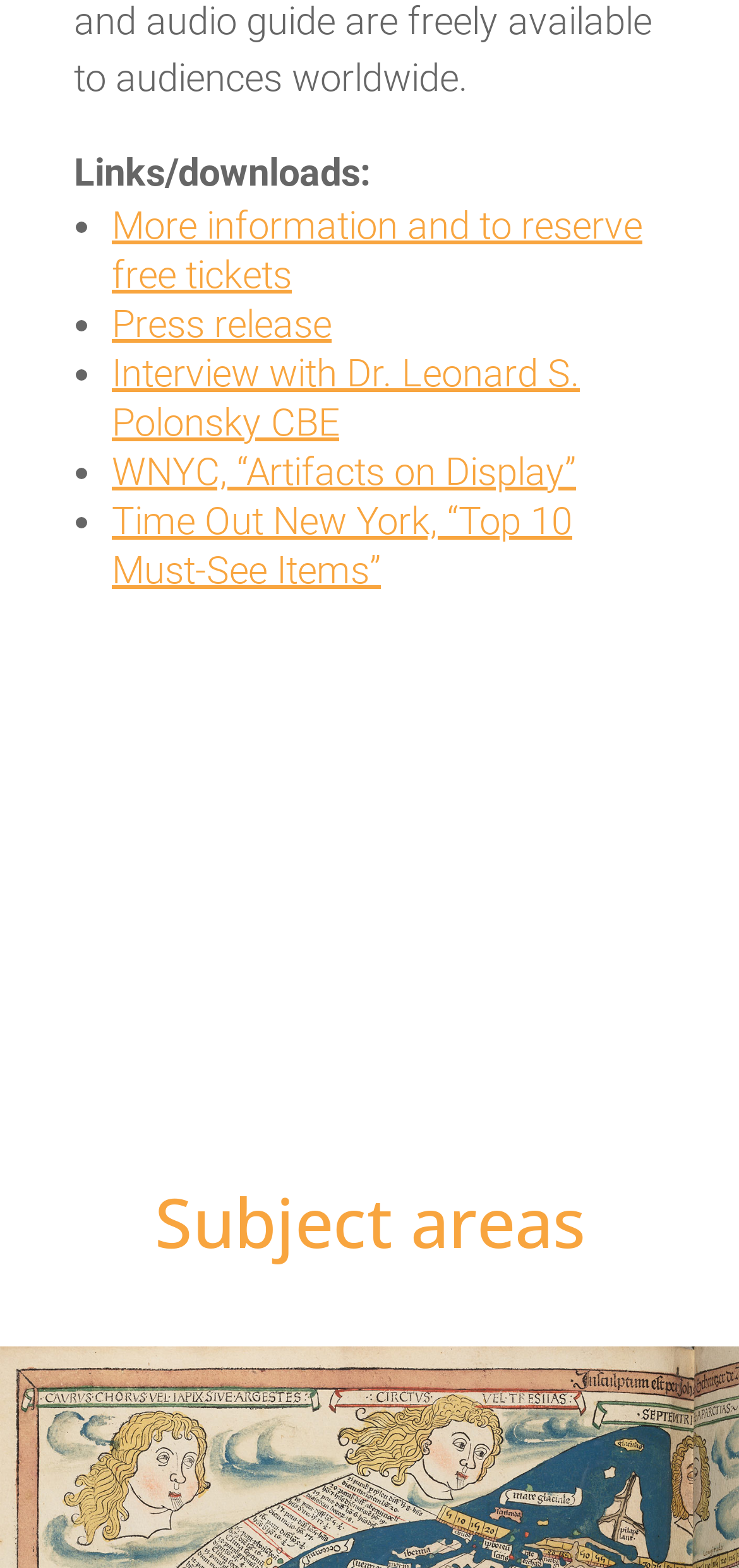Please locate the bounding box coordinates of the element's region that needs to be clicked to follow the instruction: "Click on 'More information and to reserve free tickets'". The bounding box coordinates should be provided as four float numbers between 0 and 1, i.e., [left, top, right, bottom].

[0.151, 0.129, 0.869, 0.19]